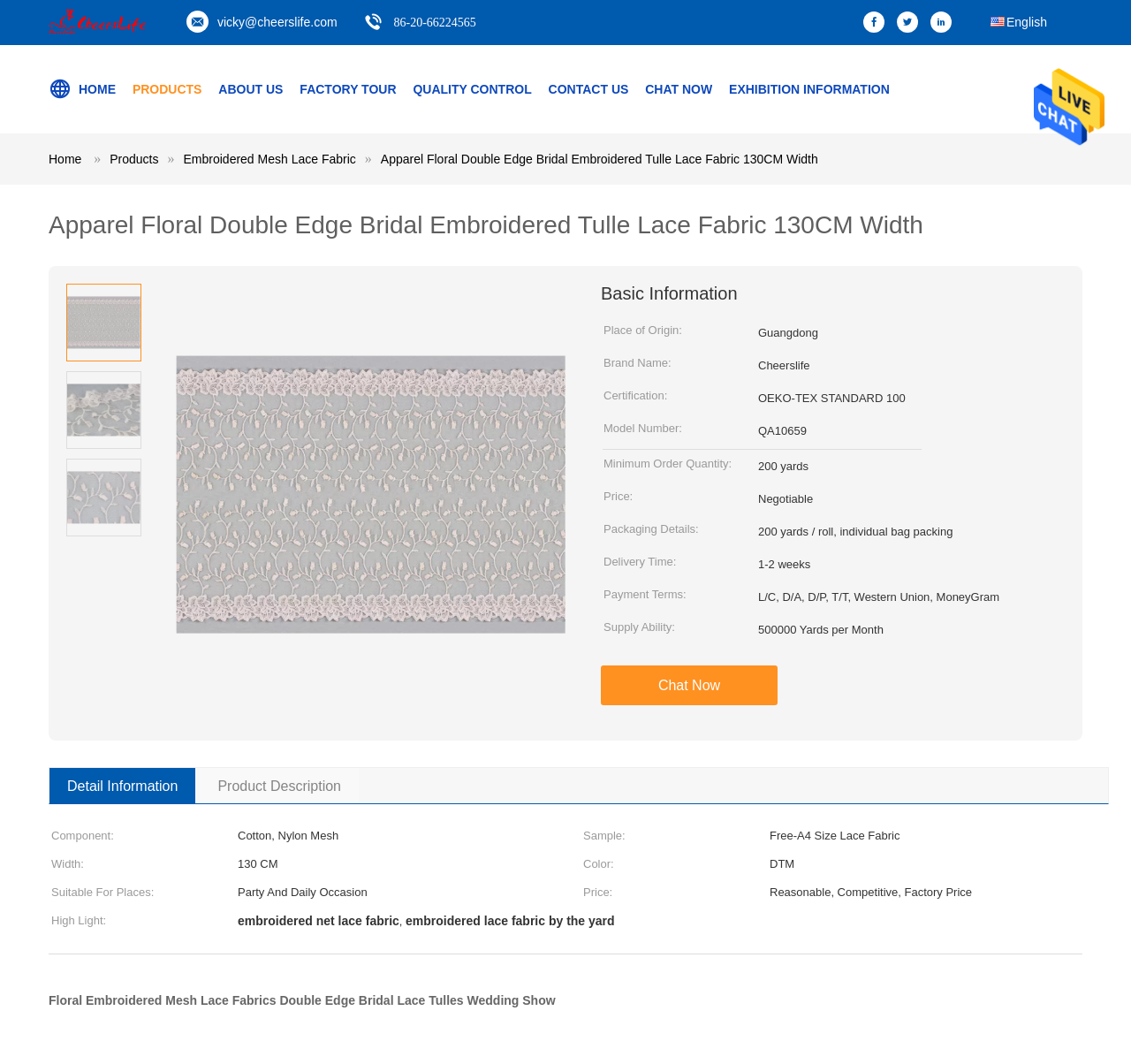Determine the bounding box coordinates in the format (top-left x, top-left y, bottom-right x, bottom-right y). Ensure all values are floating point numbers between 0 and 1. Identify the bounding box of the UI element described by: Products

[0.097, 0.143, 0.14, 0.156]